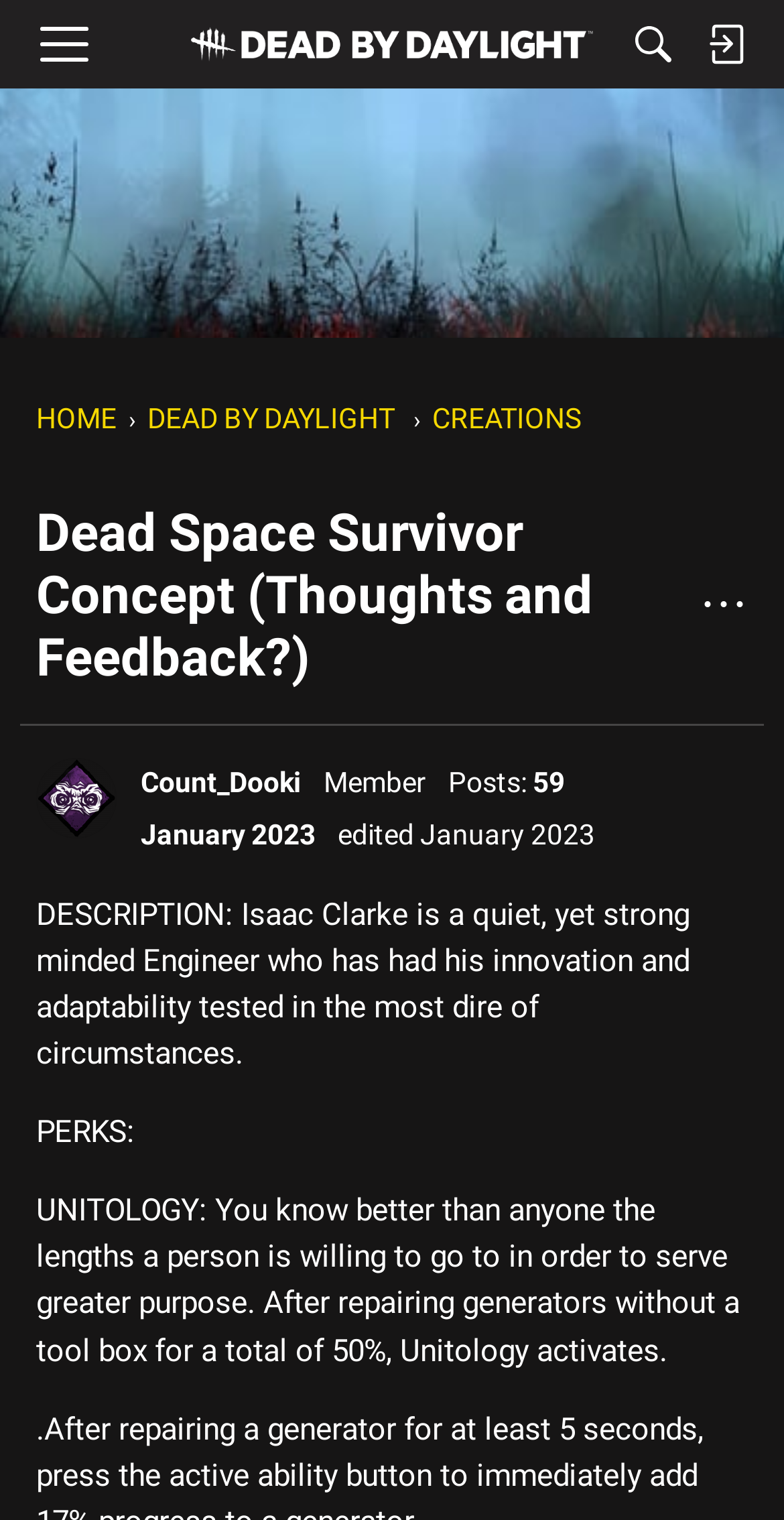Find the bounding box coordinates of the clickable area that will achieve the following instruction: "Sign in to the account".

[0.879, 0.0, 0.972, 0.058]